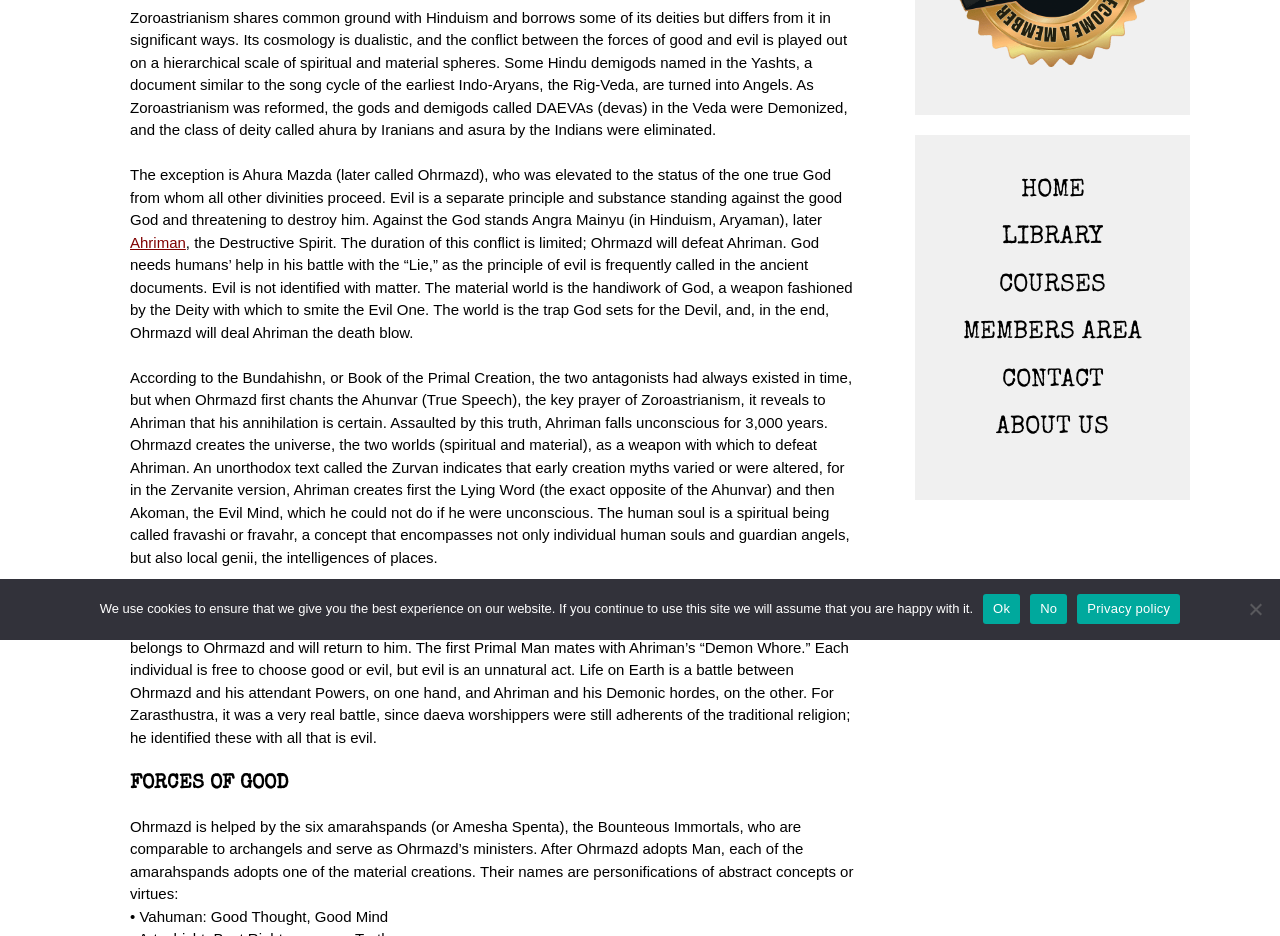Using the element description provided, determine the bounding box coordinates in the format (top-left x, top-left y, bottom-right x, bottom-right y). Ensure that all values are floating point numbers between 0 and 1. Element description: Buy/Sell

None